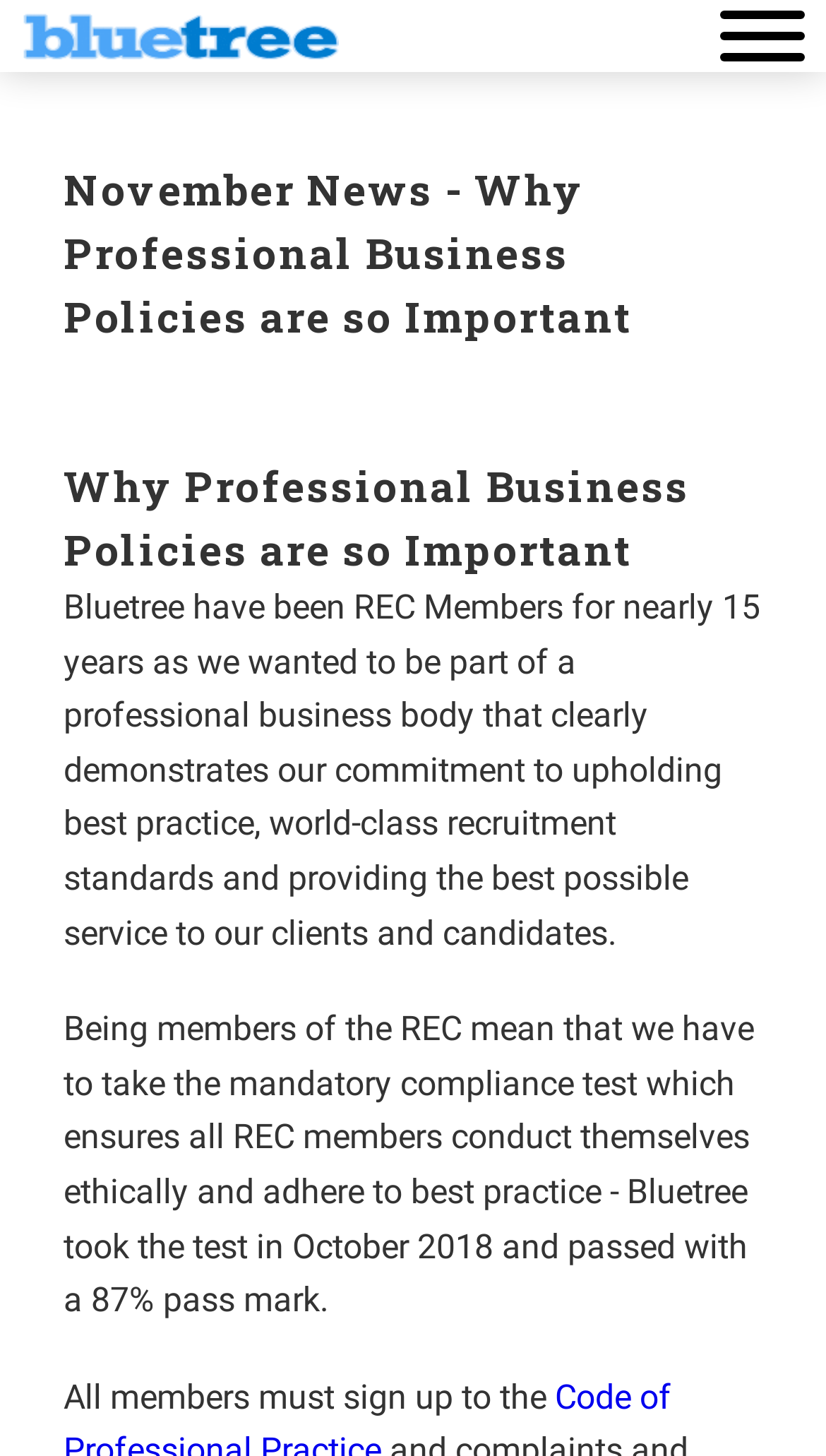What is the name of the recruitment company?
Give a detailed explanation using the information visible in the image.

The name of the recruitment company can be inferred from the StaticText element that mentions 'Bluetree have been REC Members for nearly 15 years...'.